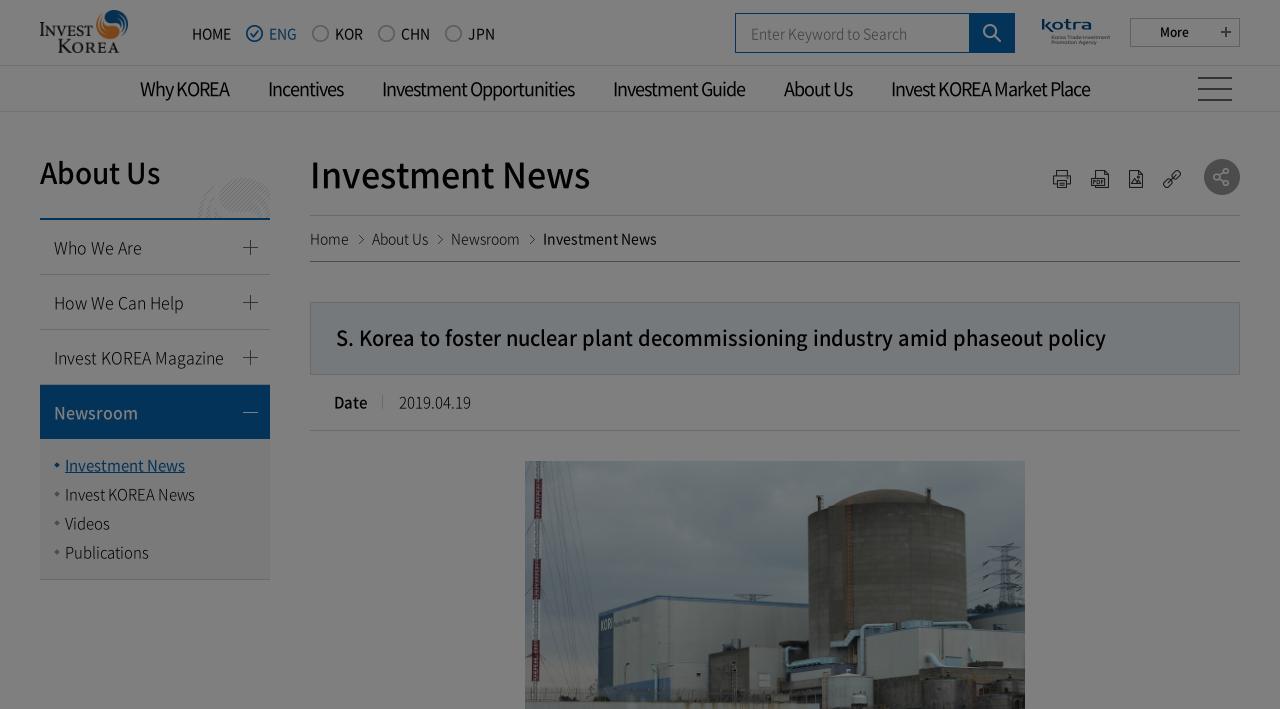Extract the bounding box of the UI element described as: "alt="Thenews"".

None